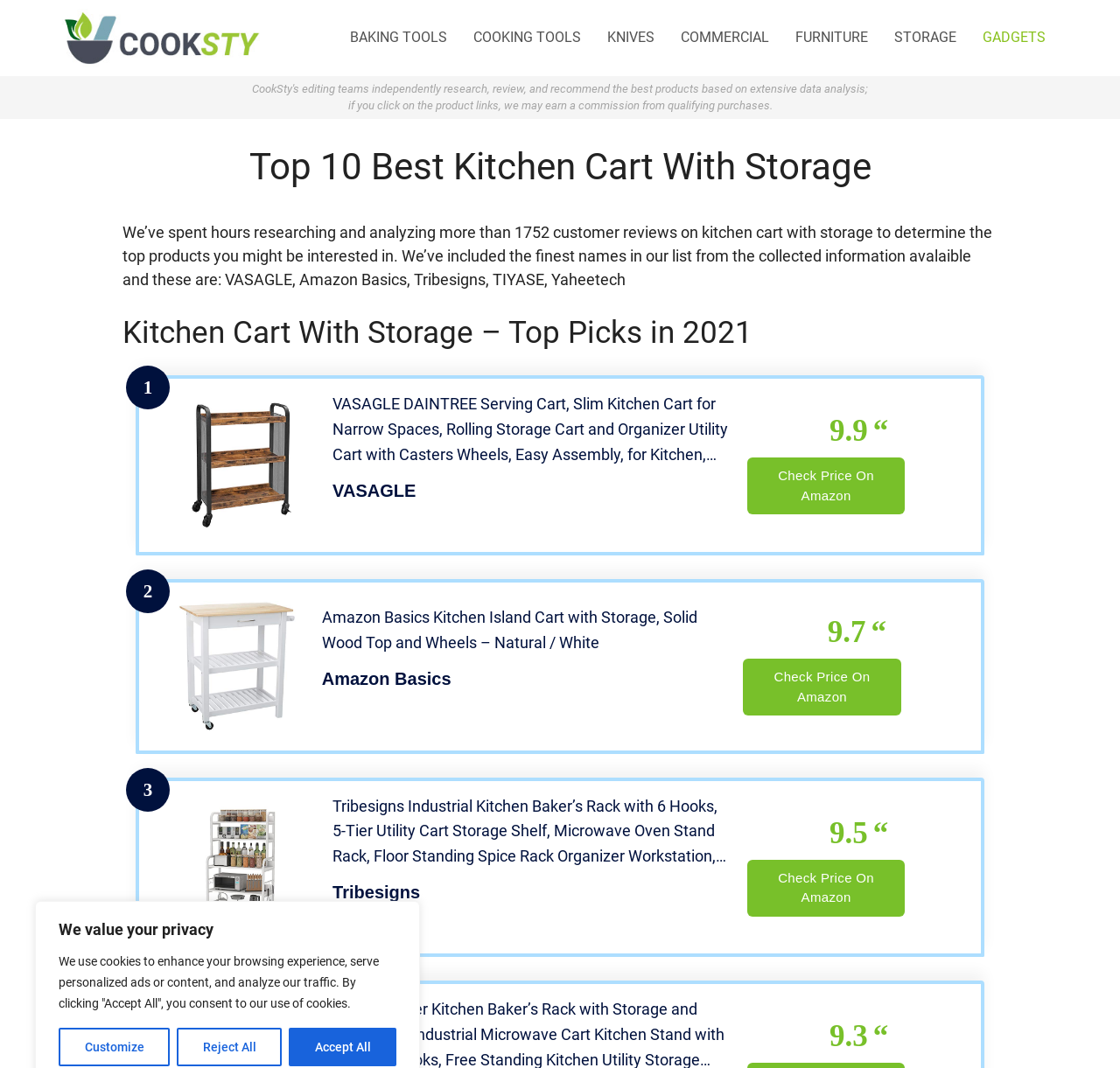Please specify the bounding box coordinates of the element that should be clicked to execute the given instruction: 'Navigate to 'STORAGE''. Ensure the coordinates are four float numbers between 0 and 1, expressed as [left, top, right, bottom].

[0.787, 0.011, 0.866, 0.06]